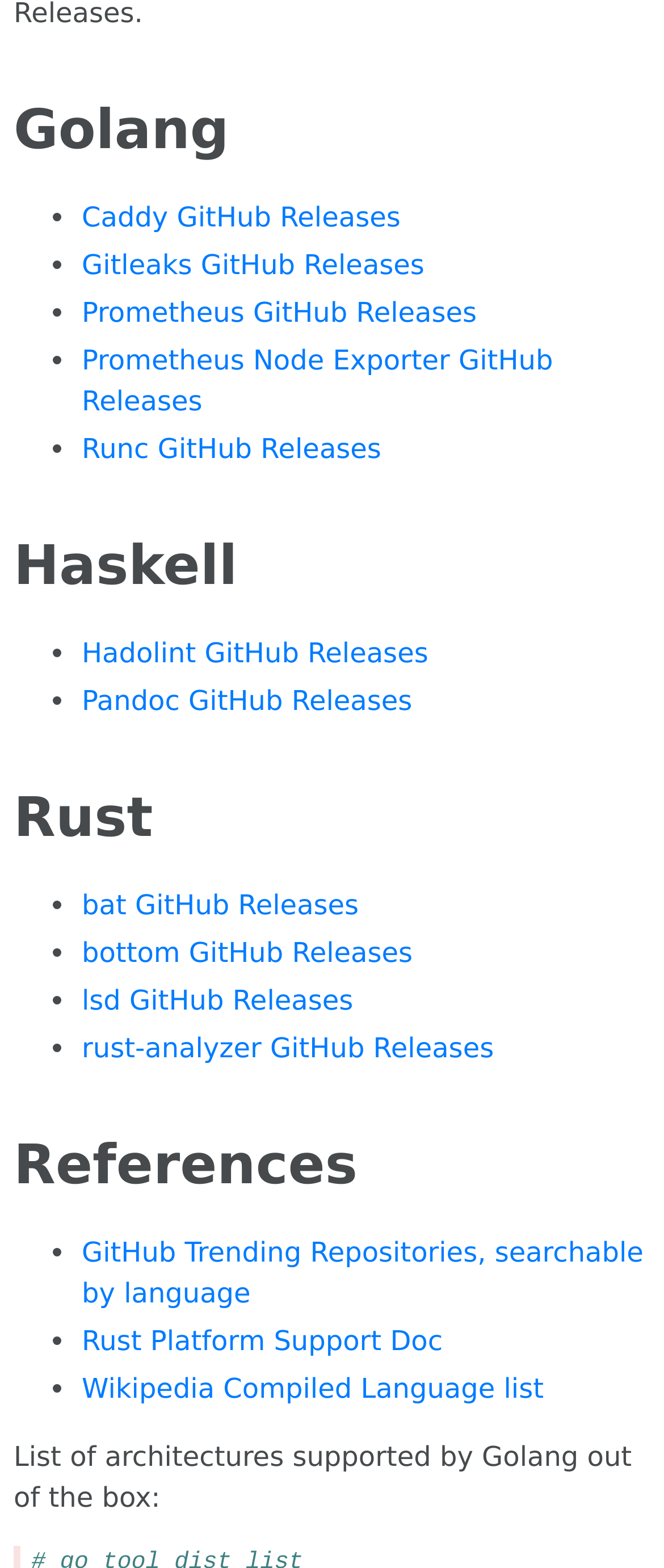Highlight the bounding box of the UI element that corresponds to this description: "aria-label="Menu"".

None